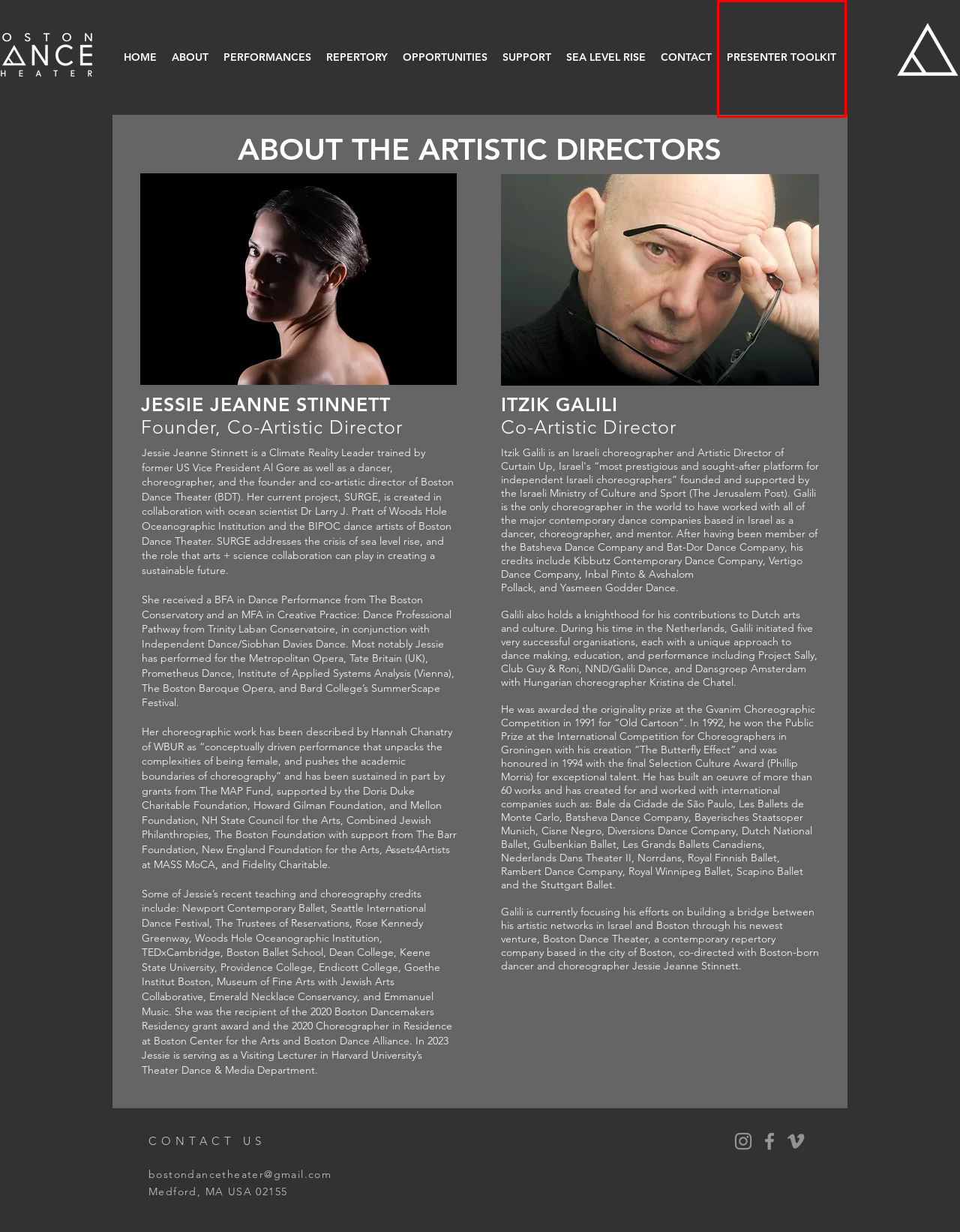Given a screenshot of a webpage with a red bounding box highlighting a UI element, determine which webpage description best matches the new webpage that appears after clicking the highlighted element. Here are the candidates:
A. About BDT | United States | Boston Dance Theater
B. bostondancetheater
C. PERFORMANCES | bostondancetheater
D. REPERTORY | bostondancetheater
E. CONTACT | bostondancetheater
F. SEA LEVEL RISE | bostondancetheater
G. OPPORTUNITIES | bostondancetheater
H. Boston Dance | United States | Boston Dance Theater

B